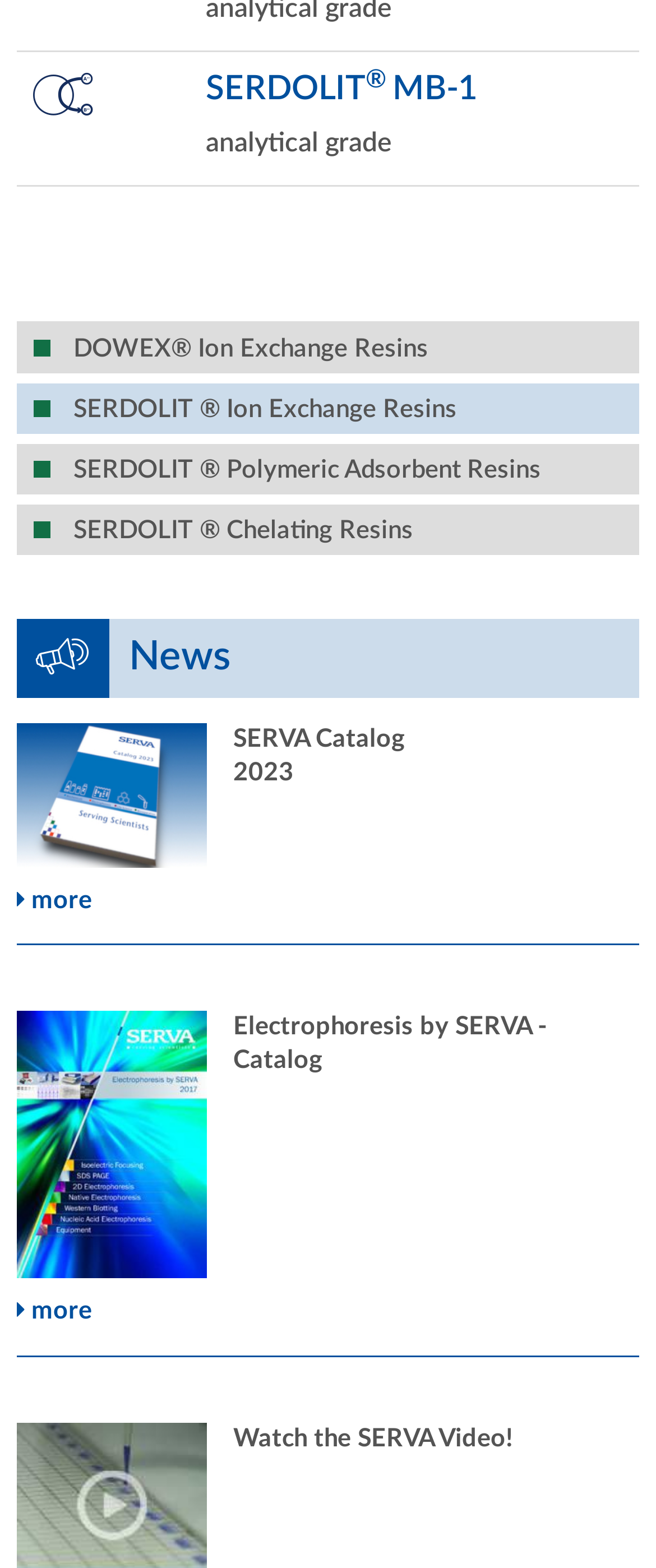Identify the bounding box coordinates of the region that should be clicked to execute the following instruction: "Explore GAMING section".

None